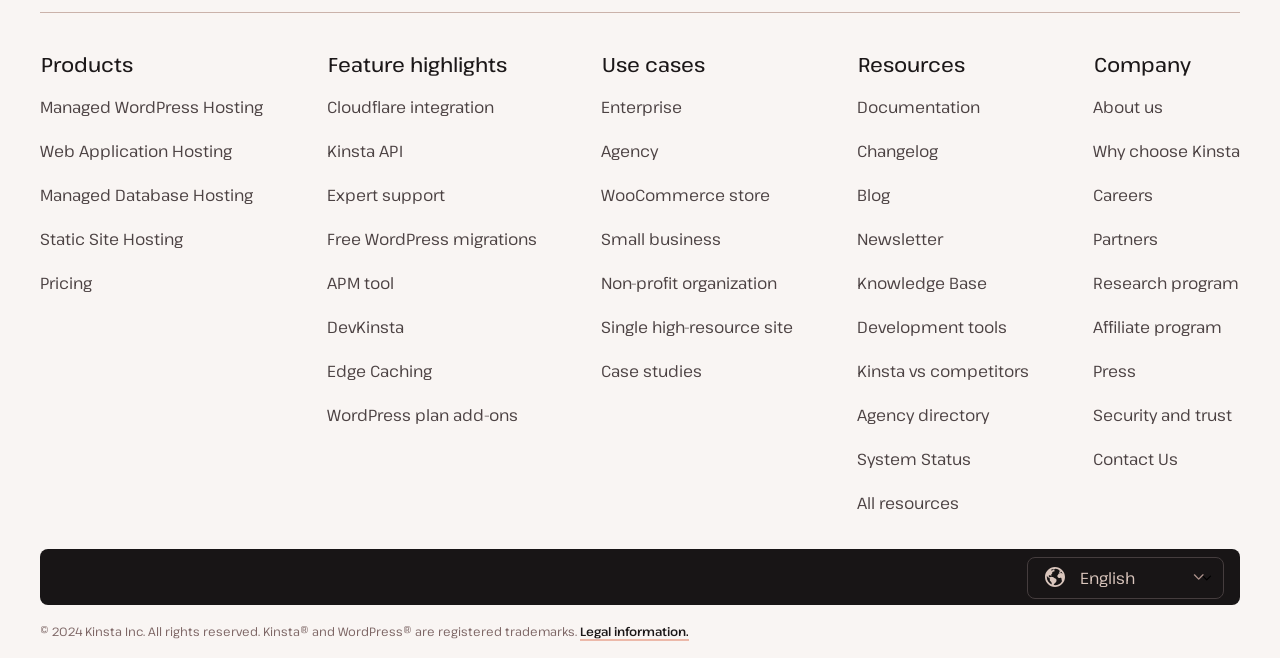Please specify the bounding box coordinates of the clickable region to carry out the following instruction: "Read the Blog". The coordinates should be four float numbers between 0 and 1, in the format [left, top, right, bottom].

[0.67, 0.275, 0.695, 0.317]